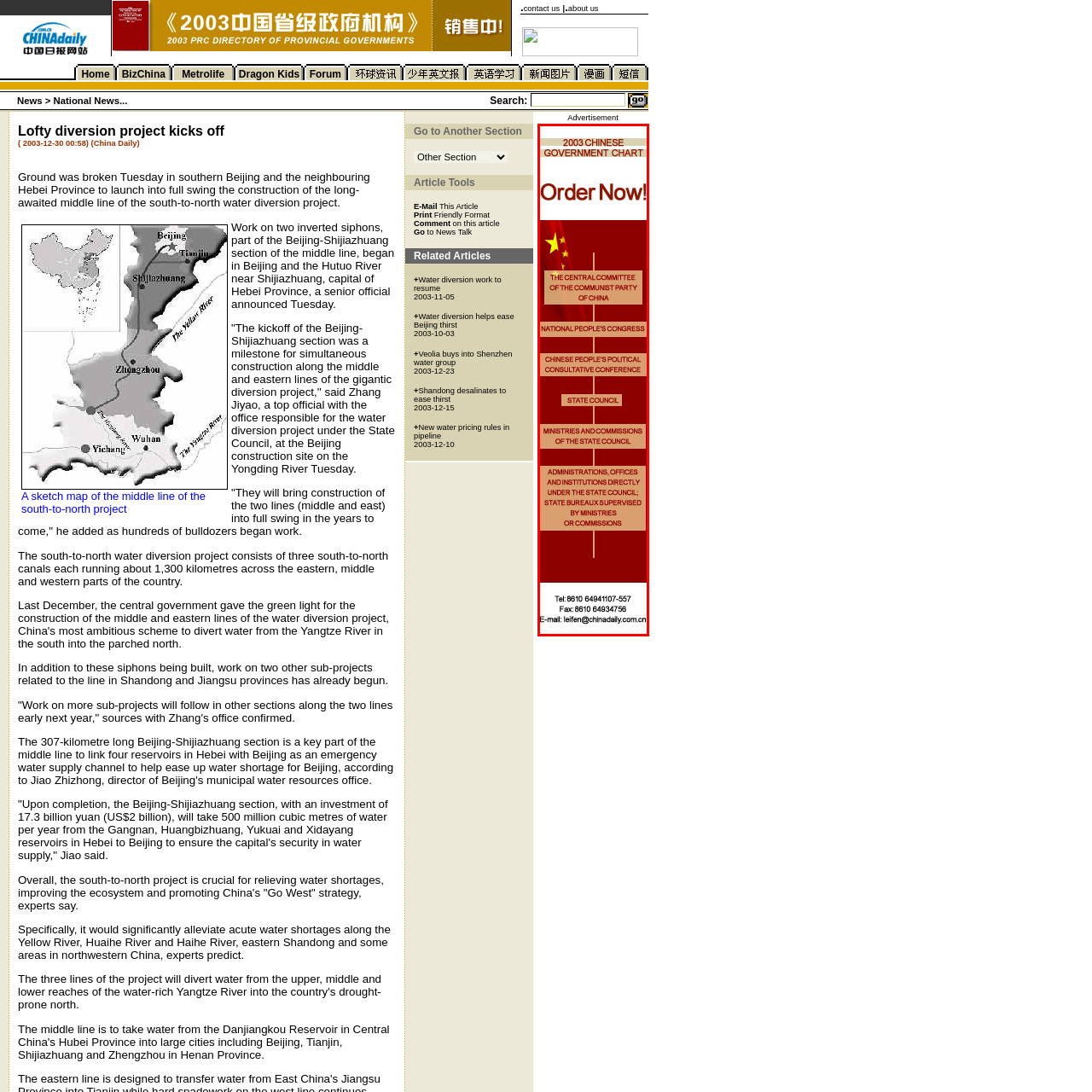What is the topmost institution in the chart?
Please analyze the image within the red bounding box and provide a comprehensive answer based on the visual information.

The chart outlines key institutions, starting with 'The Central Committee of the Communist Party of China' at the top, followed by the 'National People's Congress' and the 'Chinese People's Political Consultative Conference', which indicates that the Central Committee is the topmost institution in the chart.